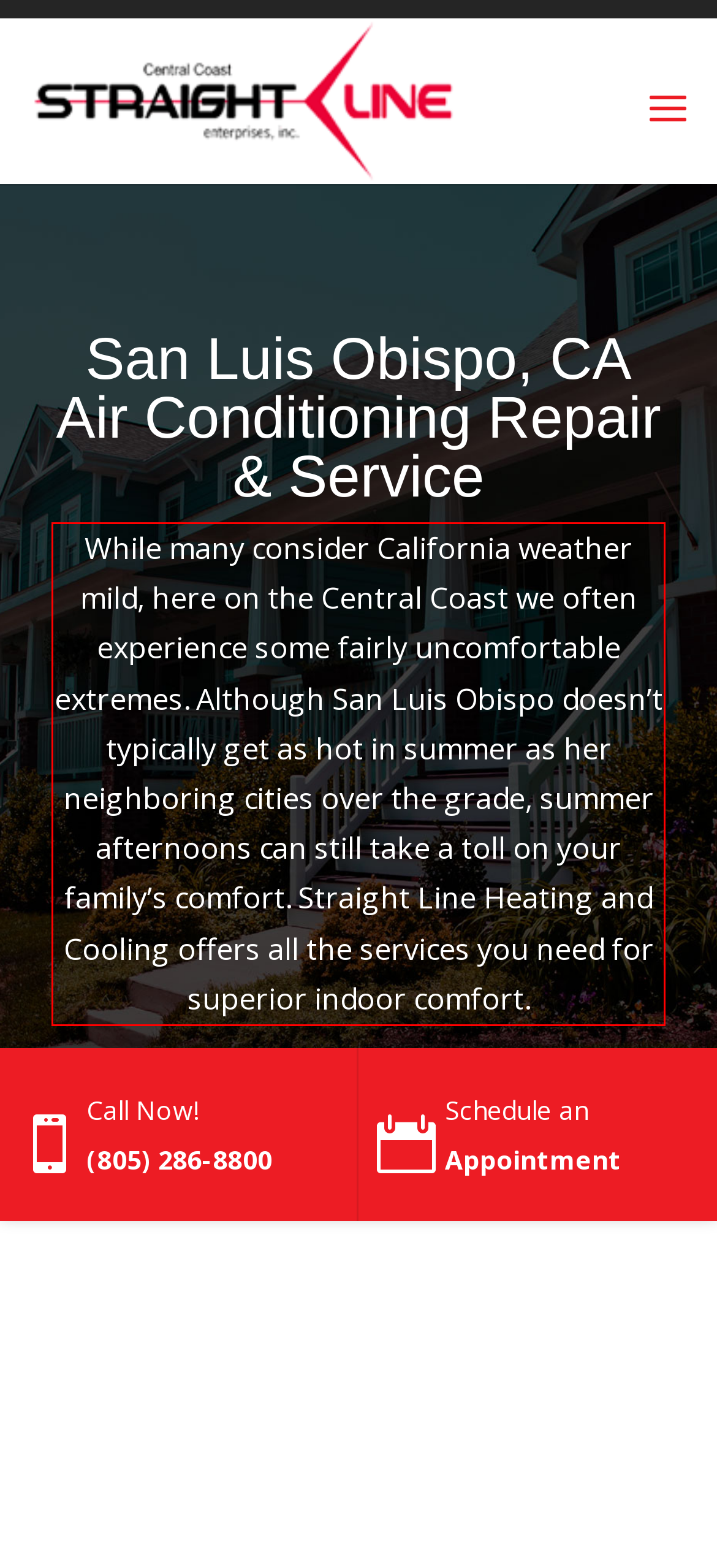Please recognize and transcribe the text located inside the red bounding box in the webpage image.

While many consider California weather mild, here on the Central Coast we often experience some fairly uncomfortable extremes. Although San Luis Obispo doesn’t typically get as hot in summer as her neighboring cities over the grade, summer afternoons can still take a toll on your family’s comfort. Straight Line Heating and Cooling offers all the services you need for superior indoor comfort.